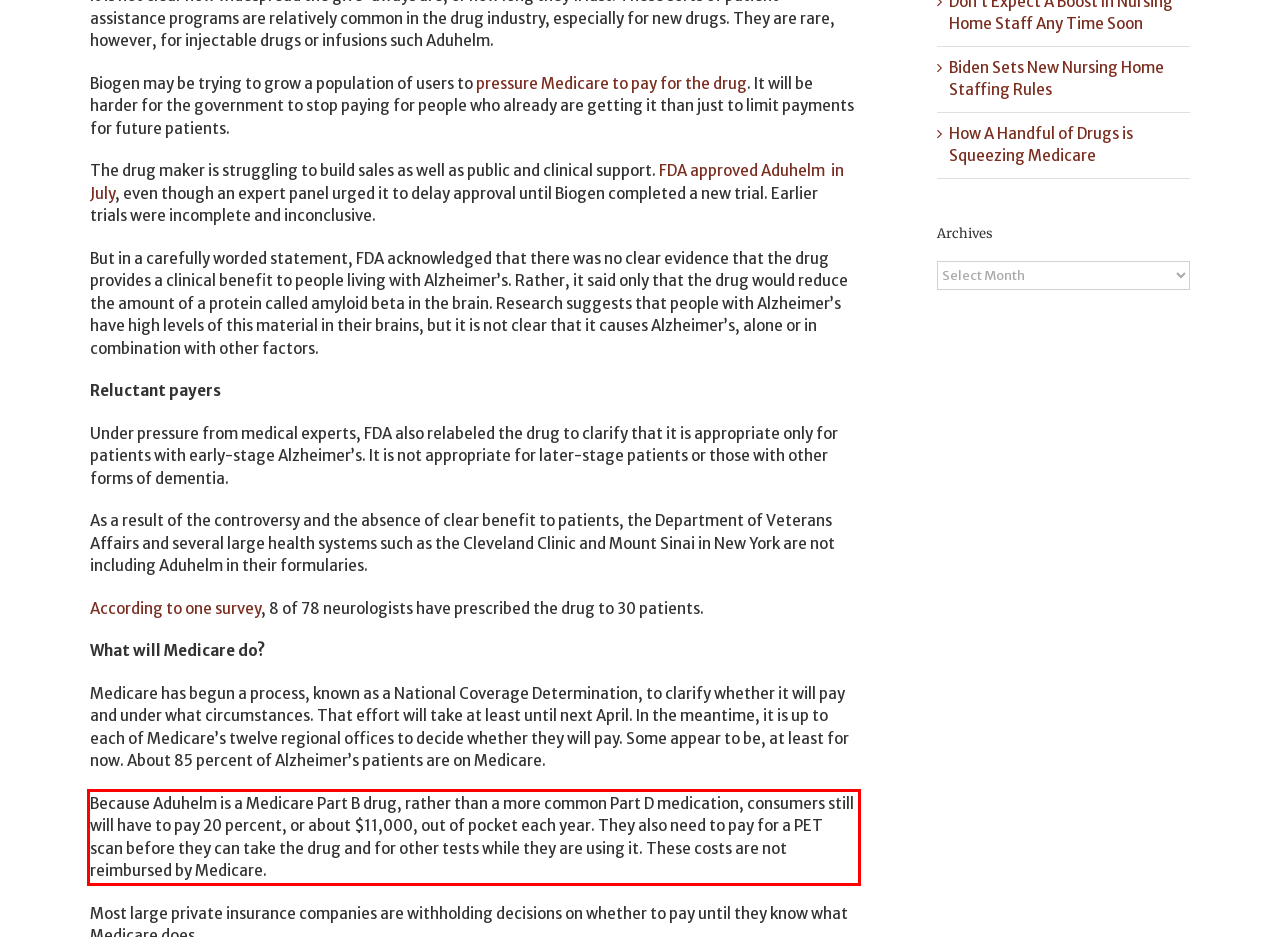Given a webpage screenshot with a red bounding box, perform OCR to read and deliver the text enclosed by the red bounding box.

Because Aduhelm is a Medicare Part B drug, rather than a more common Part D medication, consumers still will have to pay 20 percent, or about $11,000, out of pocket each year. They also need to pay for a PET scan before they can take the drug and for other tests while they are using it. These costs are not reimbursed by Medicare.